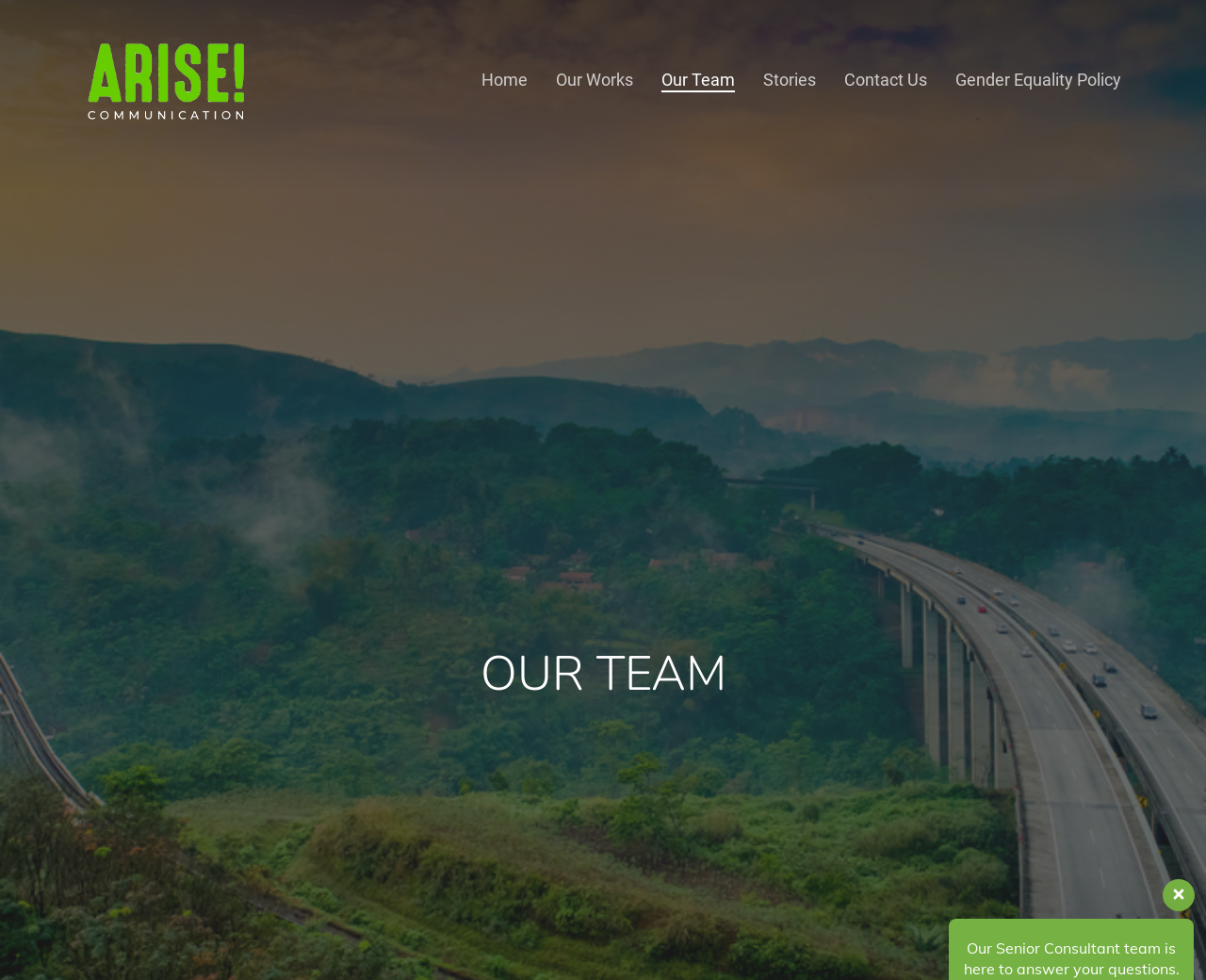Answer briefly with one word or phrase:
What is the purpose of the links on the top?

Navigation